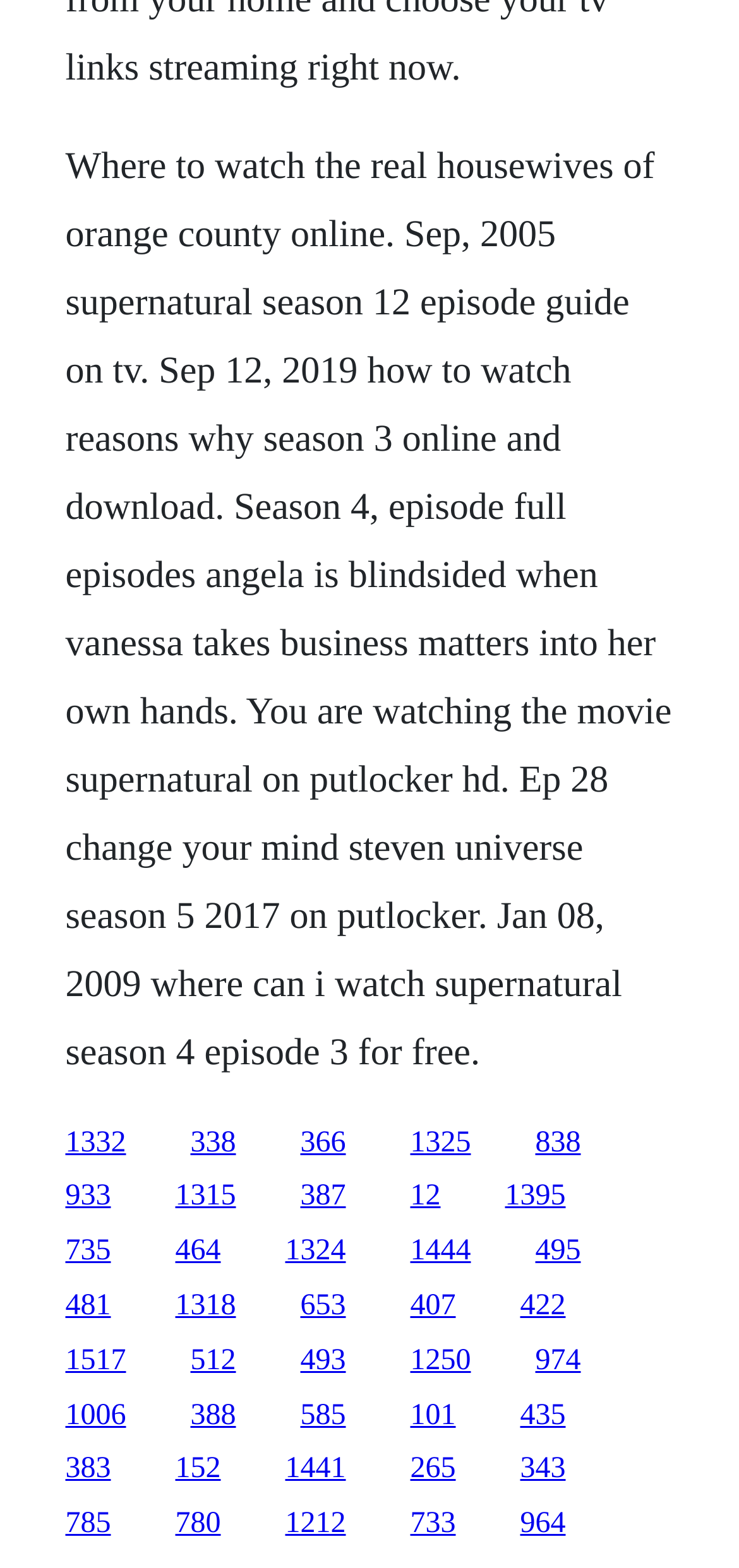Find the bounding box of the element with the following description: "435". The coordinates must be four float numbers between 0 and 1, formatted as [left, top, right, bottom].

[0.704, 0.892, 0.765, 0.913]